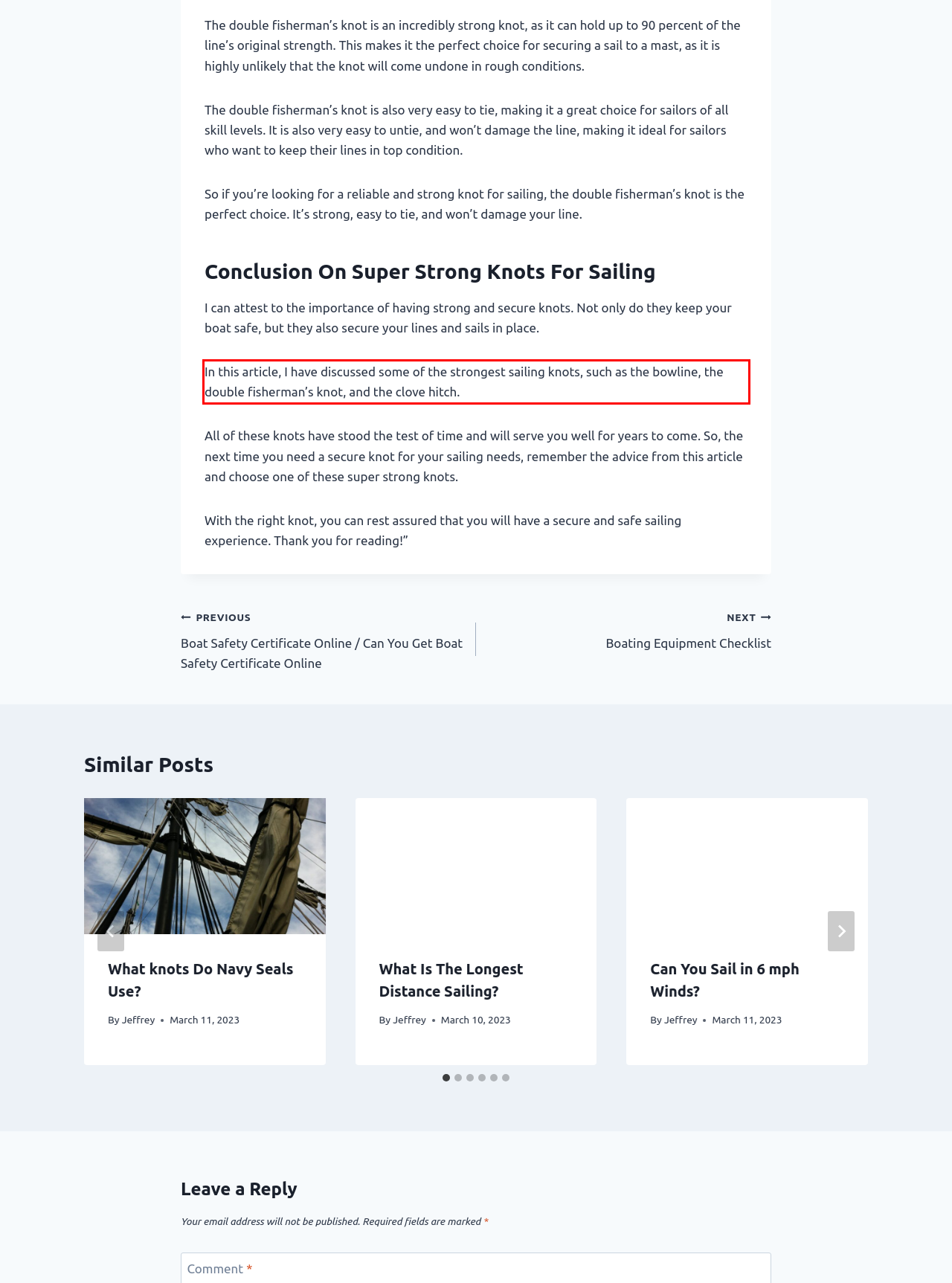You are looking at a screenshot of a webpage with a red rectangle bounding box. Use OCR to identify and extract the text content found inside this red bounding box.

In this article, I have discussed some of the strongest sailing knots, such as the bowline, the double fisherman’s knot, and the clove hitch.